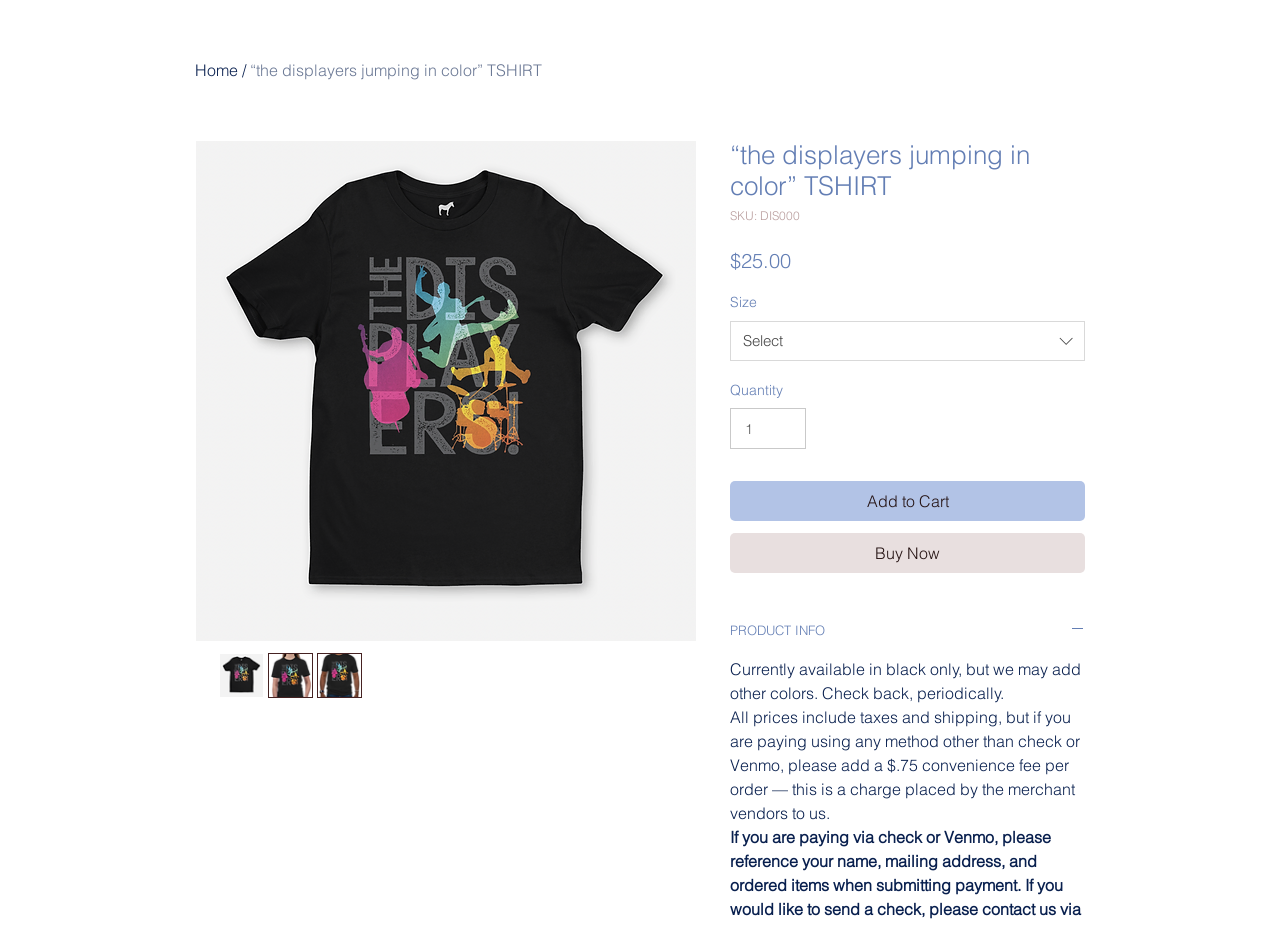Answer the question below with a single word or a brief phrase: 
What is the color of the product currently available?

Black